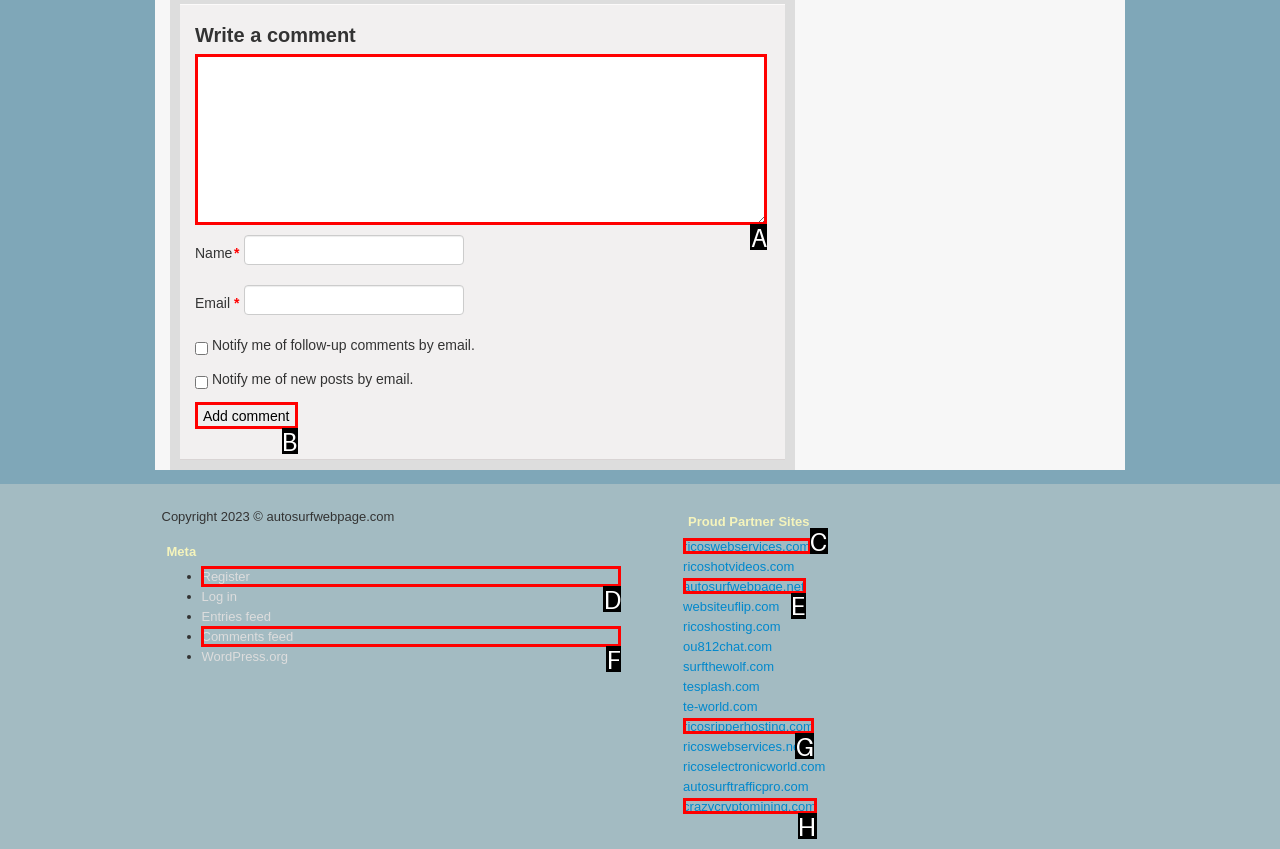Identify the letter of the option that should be selected to accomplish the following task: Visit autosurfwebpage.net. Provide the letter directly.

E